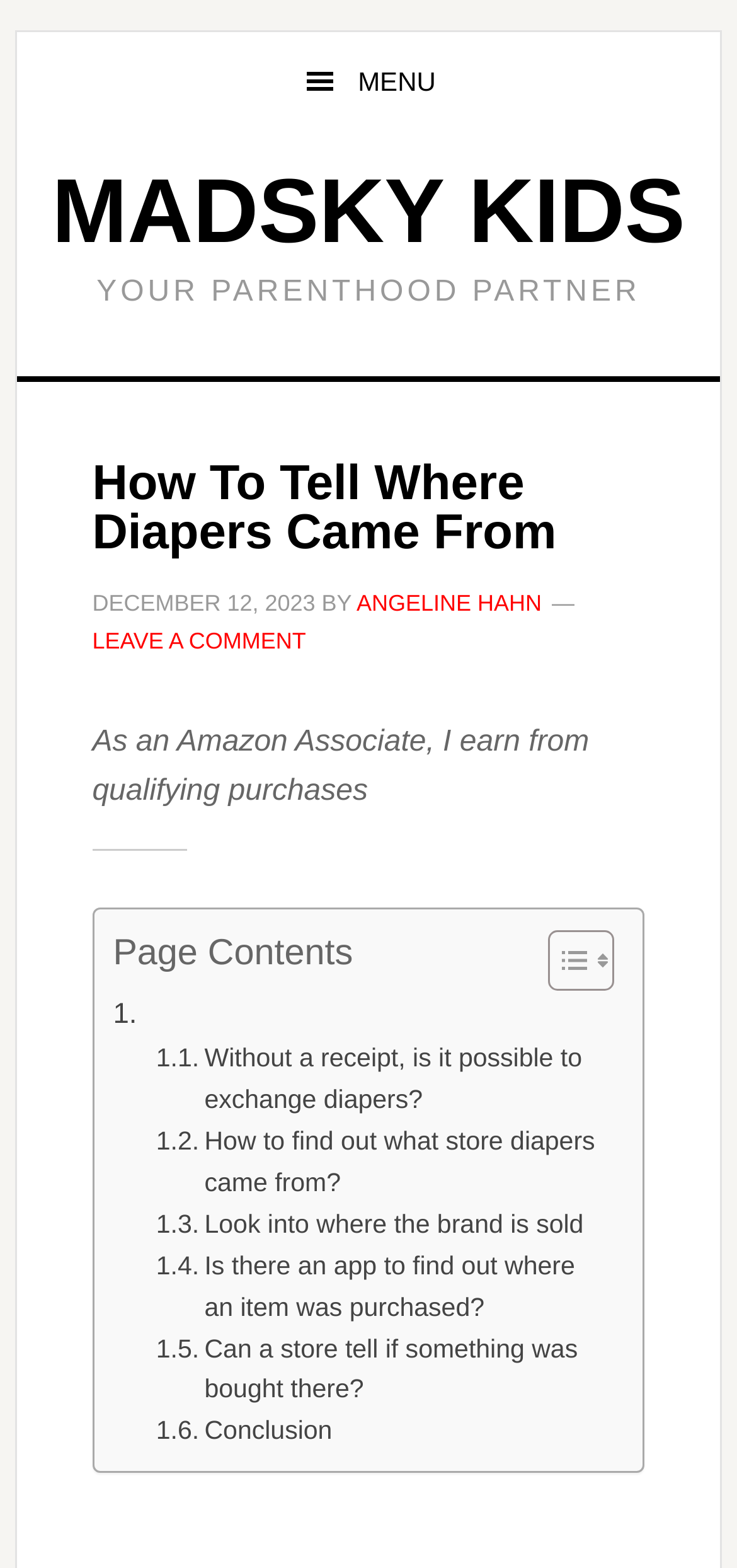Provide the bounding box coordinates of the section that needs to be clicked to accomplish the following instruction: "Go to 'MADSKY KIDS'."

[0.07, 0.104, 0.93, 0.168]